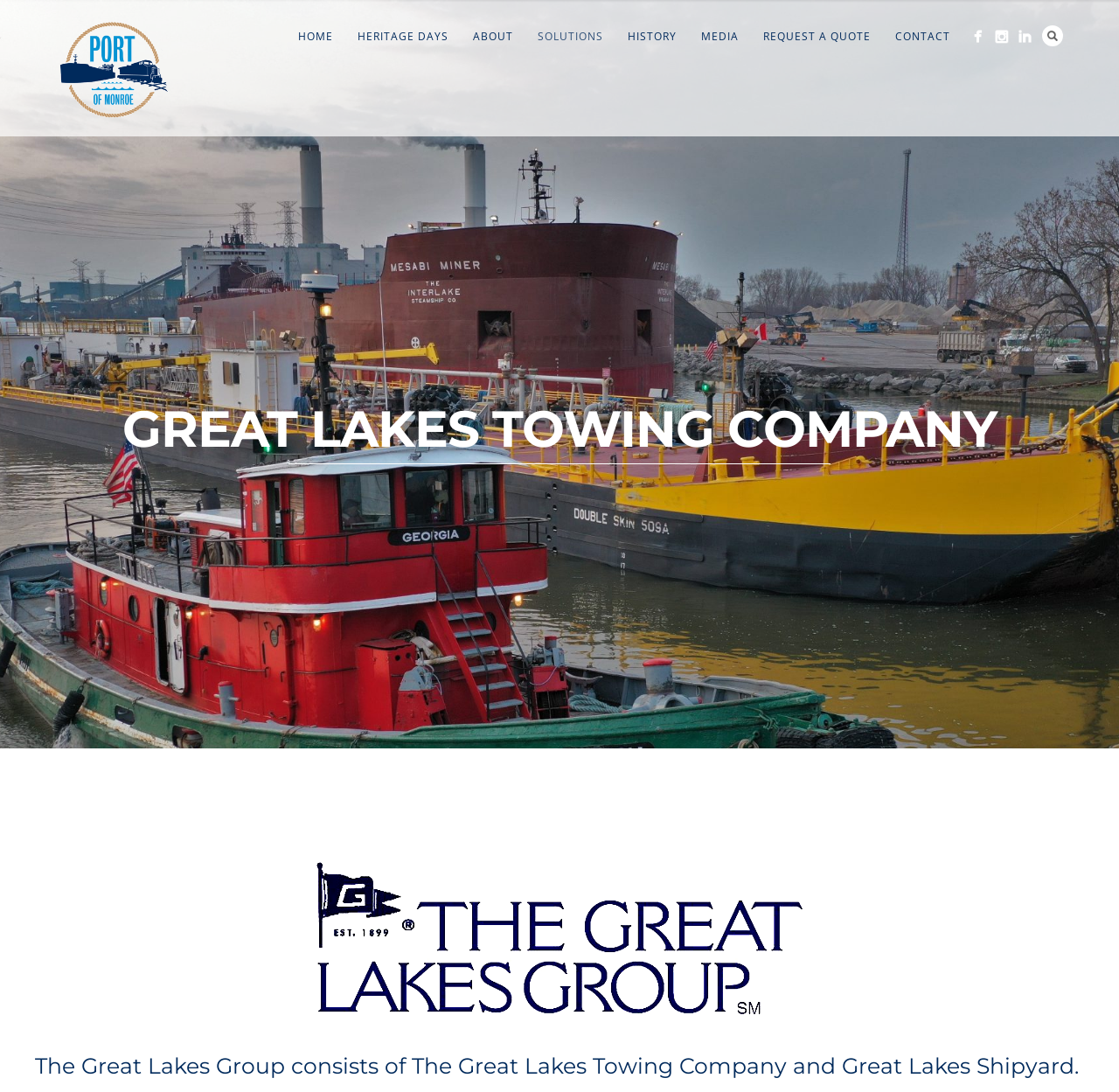Provide a single word or phrase to answer the given question: 
Is there a search function on the webpage?

Yes